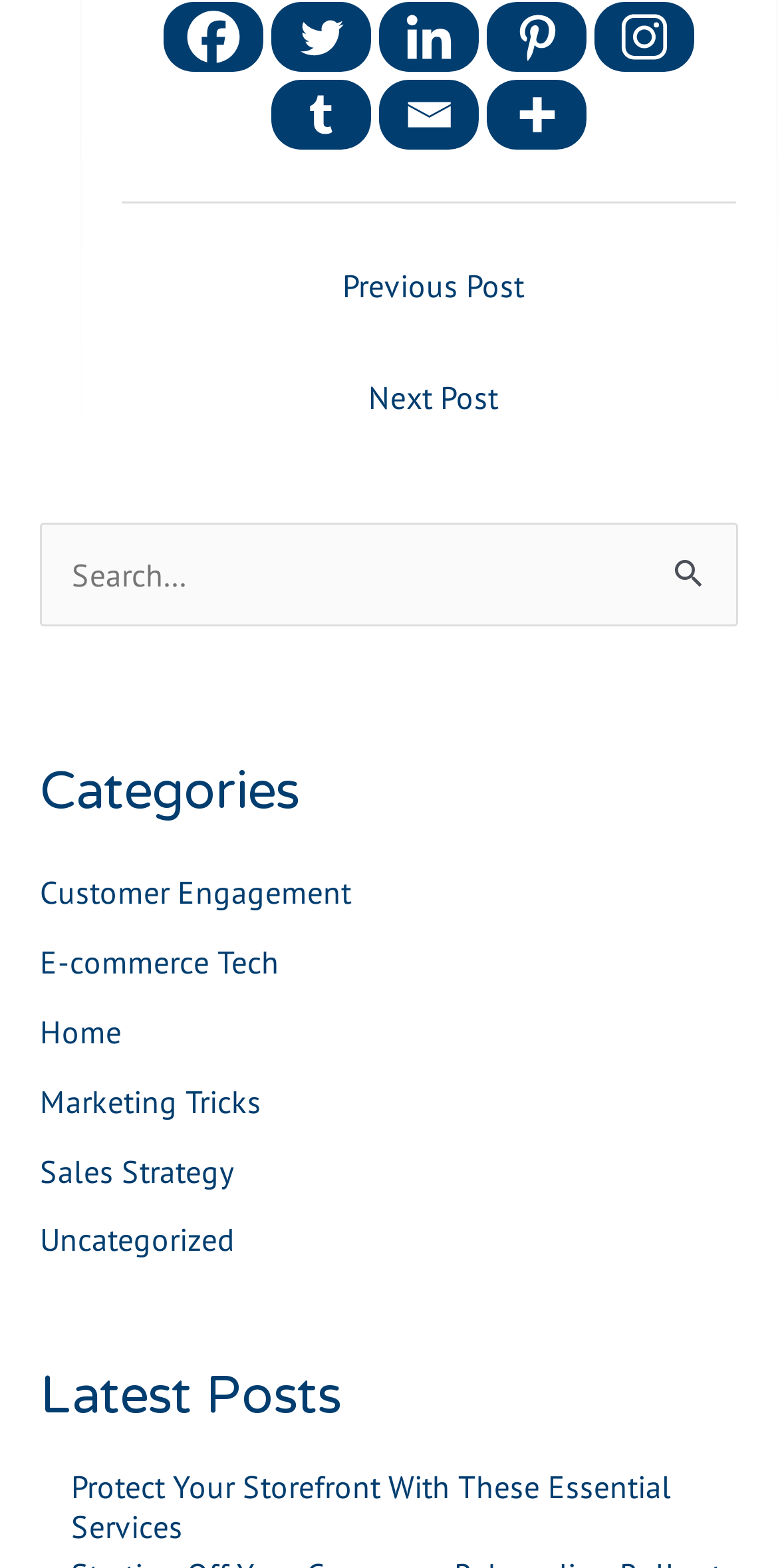Please provide the bounding box coordinates for the element that needs to be clicked to perform the following instruction: "View previous post". The coordinates should be given as four float numbers between 0 and 1, i.e., [left, top, right, bottom].

[0.162, 0.162, 0.951, 0.208]